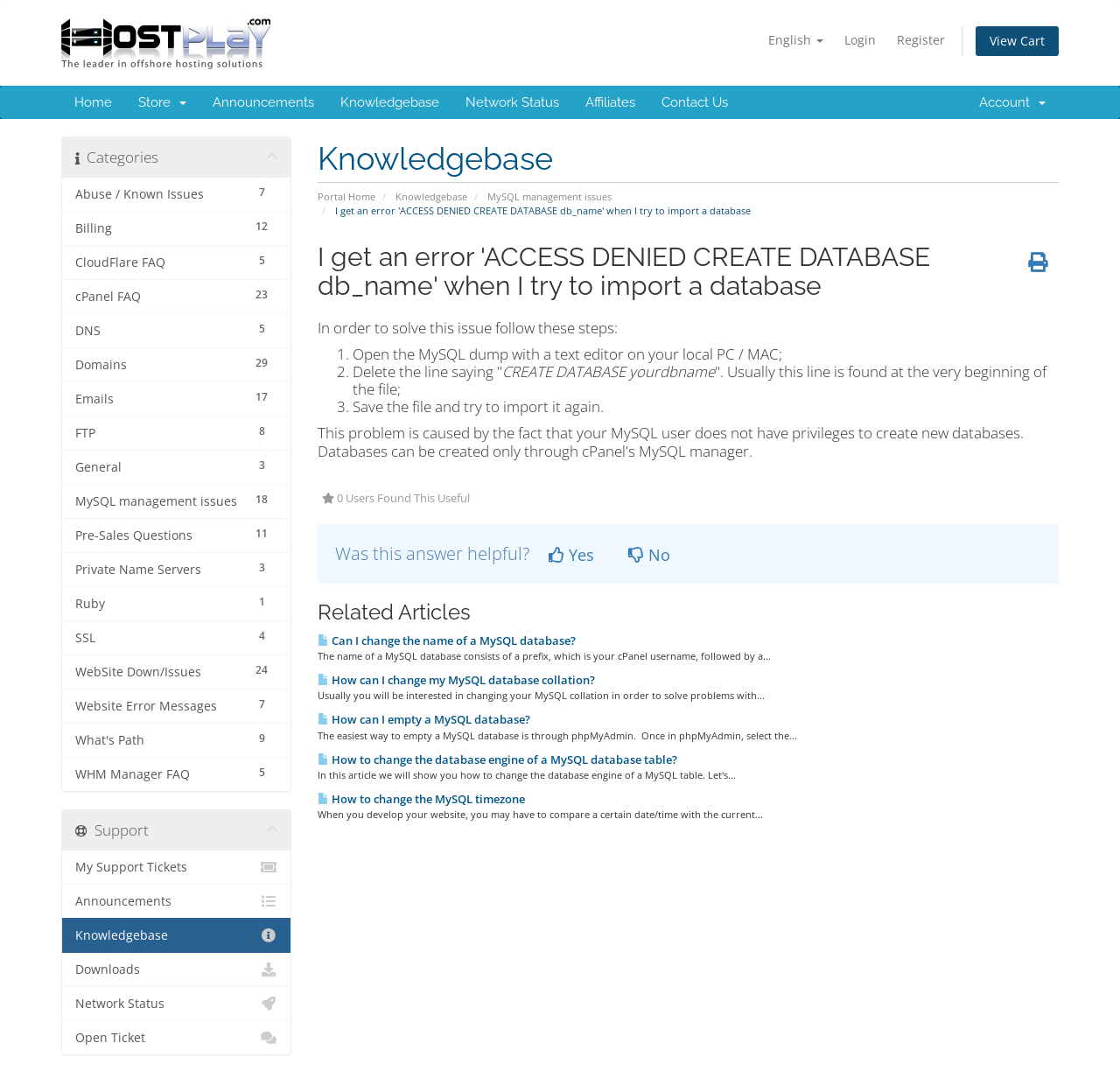What is the topic of the current article?
Give a one-word or short phrase answer based on the image.

MySQL management issues